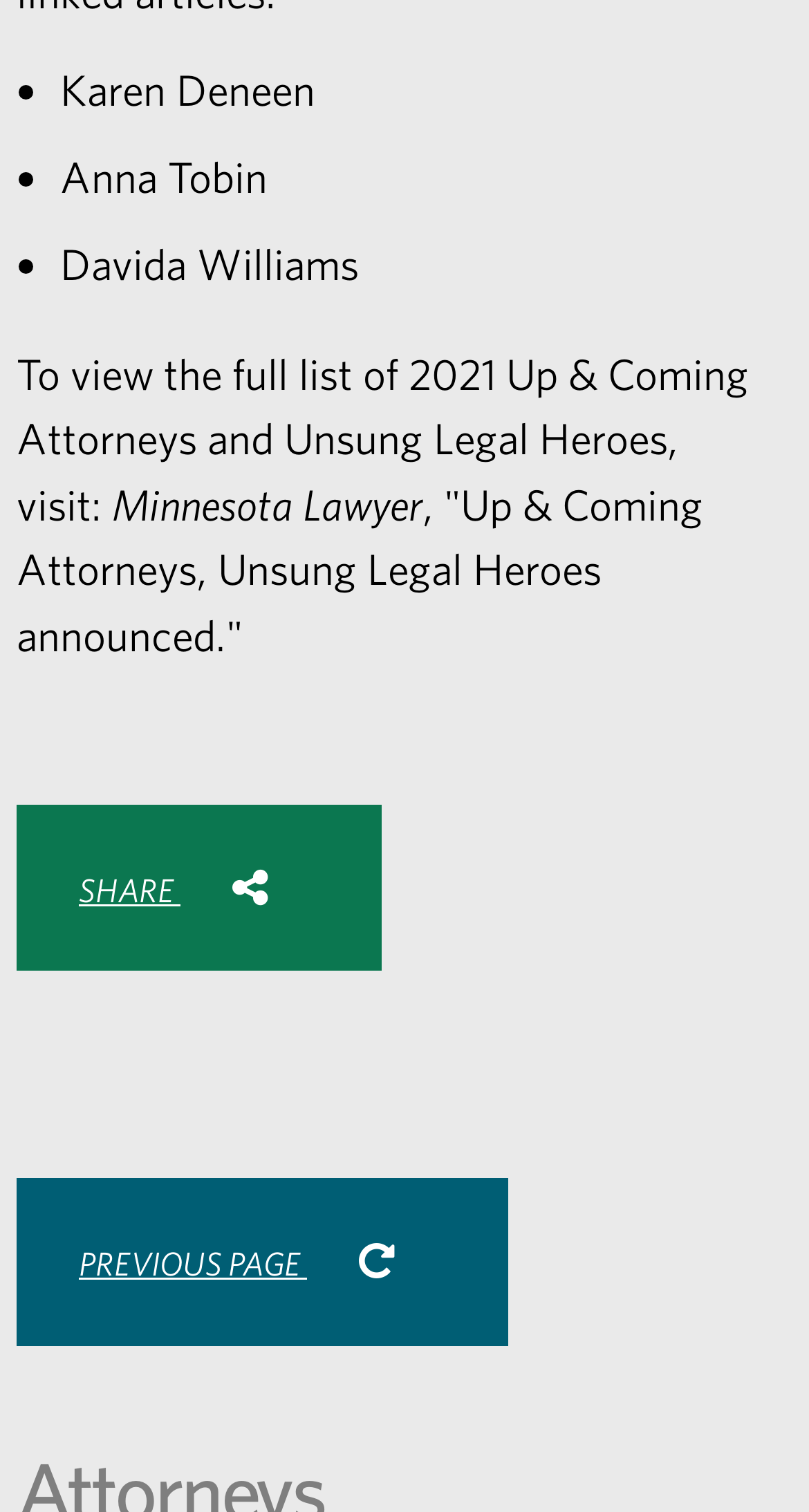Using the webpage screenshot and the element description Davida Williams, determine the bounding box coordinates. Specify the coordinates in the format (top-left x, top-left y, bottom-right x, bottom-right y) with values ranging from 0 to 1.

[0.074, 0.158, 0.444, 0.191]